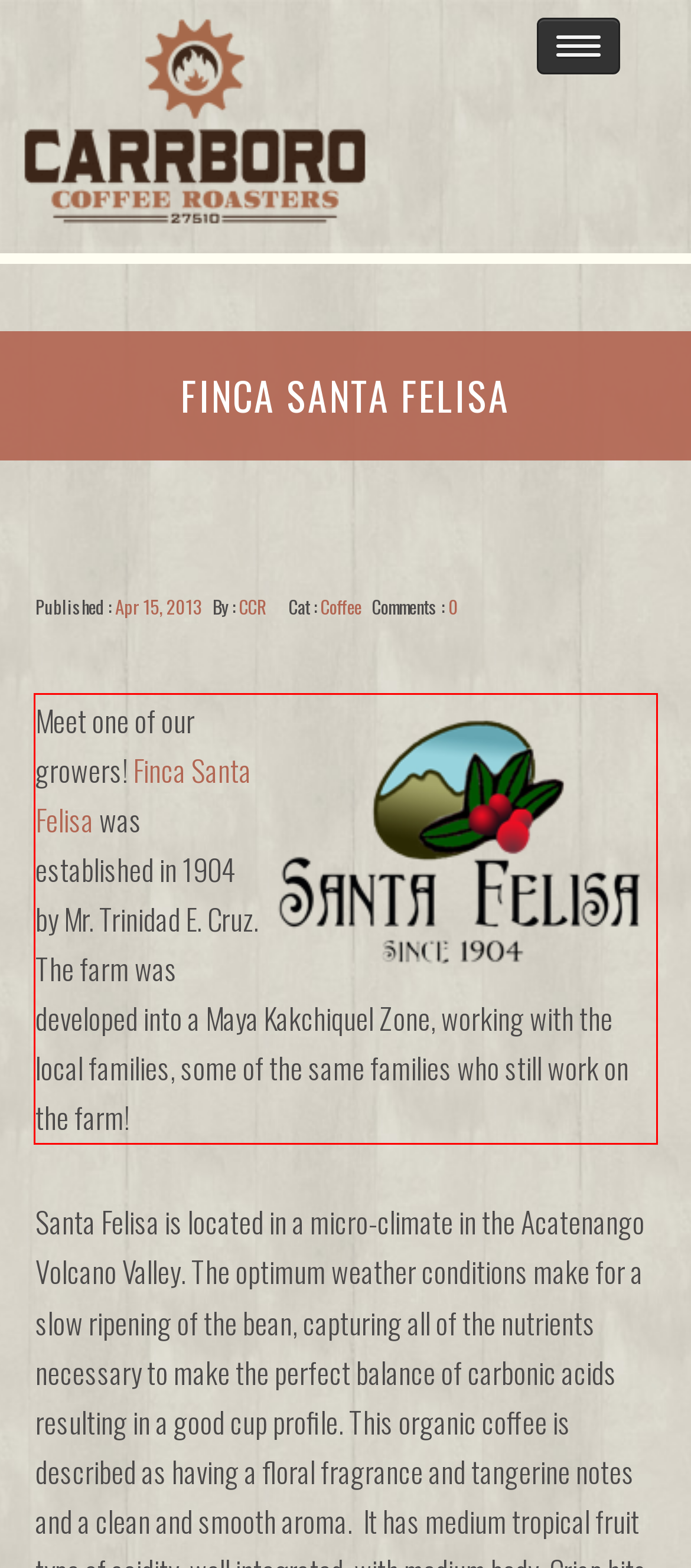Review the webpage screenshot provided, and perform OCR to extract the text from the red bounding box.

Meet one of our growers! Finca Santa Felisa was established in 1904 by Mr. Trinidad E. Cruz. The farm was developed into a Maya Kakchiquel Zone, working with the local families, some of the same families who still work on the farm!